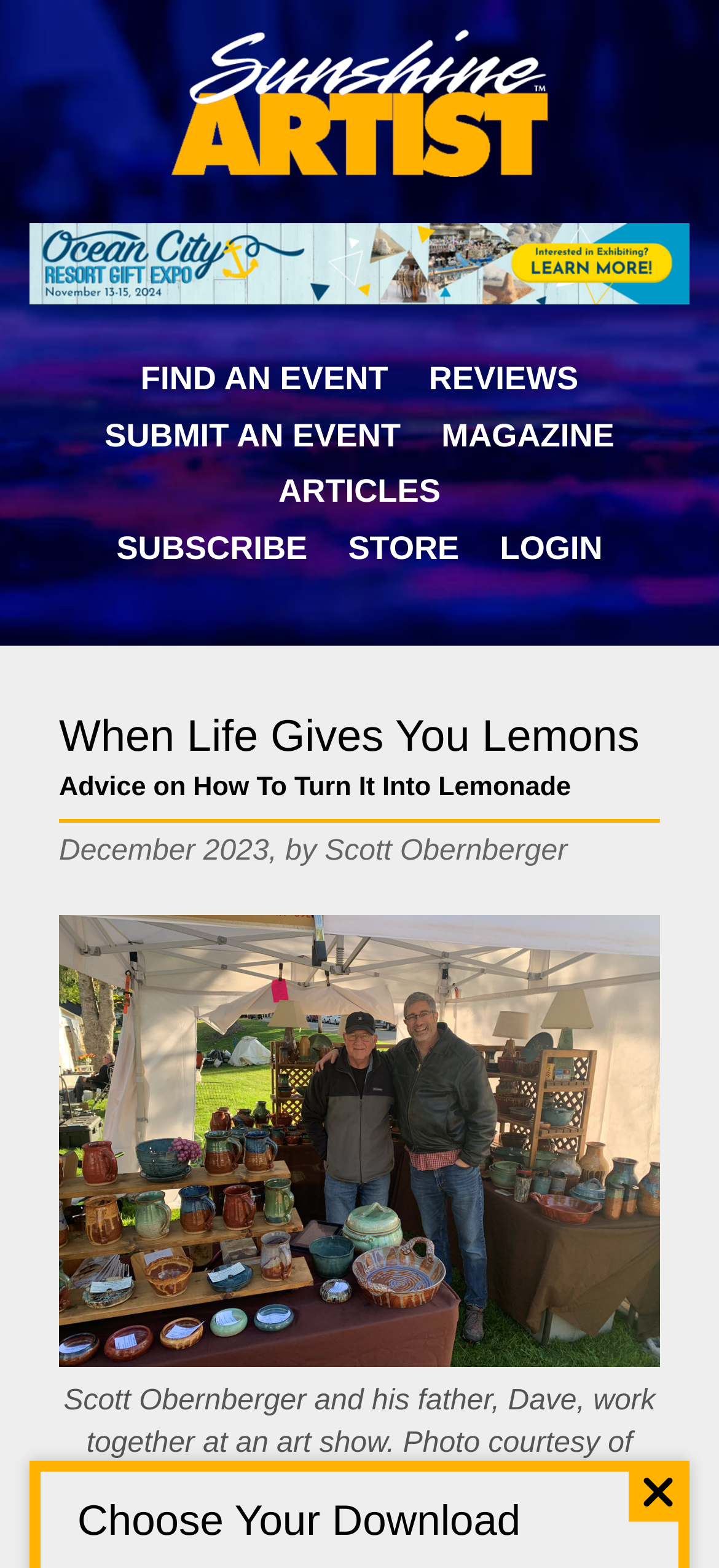Please mark the clickable region by giving the bounding box coordinates needed to complete this instruction: "Click on the 'FIND AN EVENT' link".

[0.196, 0.229, 0.54, 0.257]